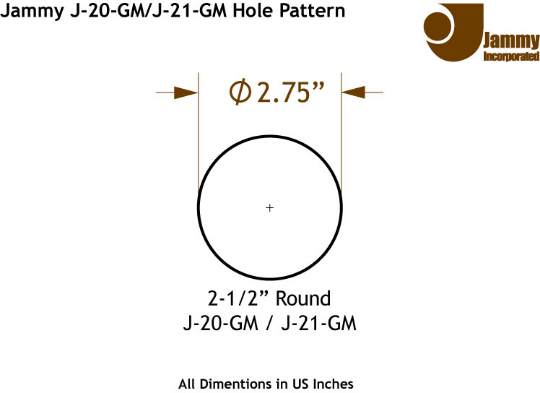Analyze the image and provide a detailed caption.

This image illustrates the hole pattern for the Jammy J-20-GM and J-21-GM models, showcasing a precisely defined circular template. The diagram features a prominent circle with a diameter of 2.75 inches, situated at the center, alongside the text indicating that it is designed for a 2½ inch round fitting. The branding of Jammy Incorporated is displayed in the upper right corner, reinforcing the manufacturer's identity. Additionally, the note at the bottom clarifies that all dimensions are provided in US inches, ensuring clarity for users referencing the specifications for installation or manufacturing purposes.